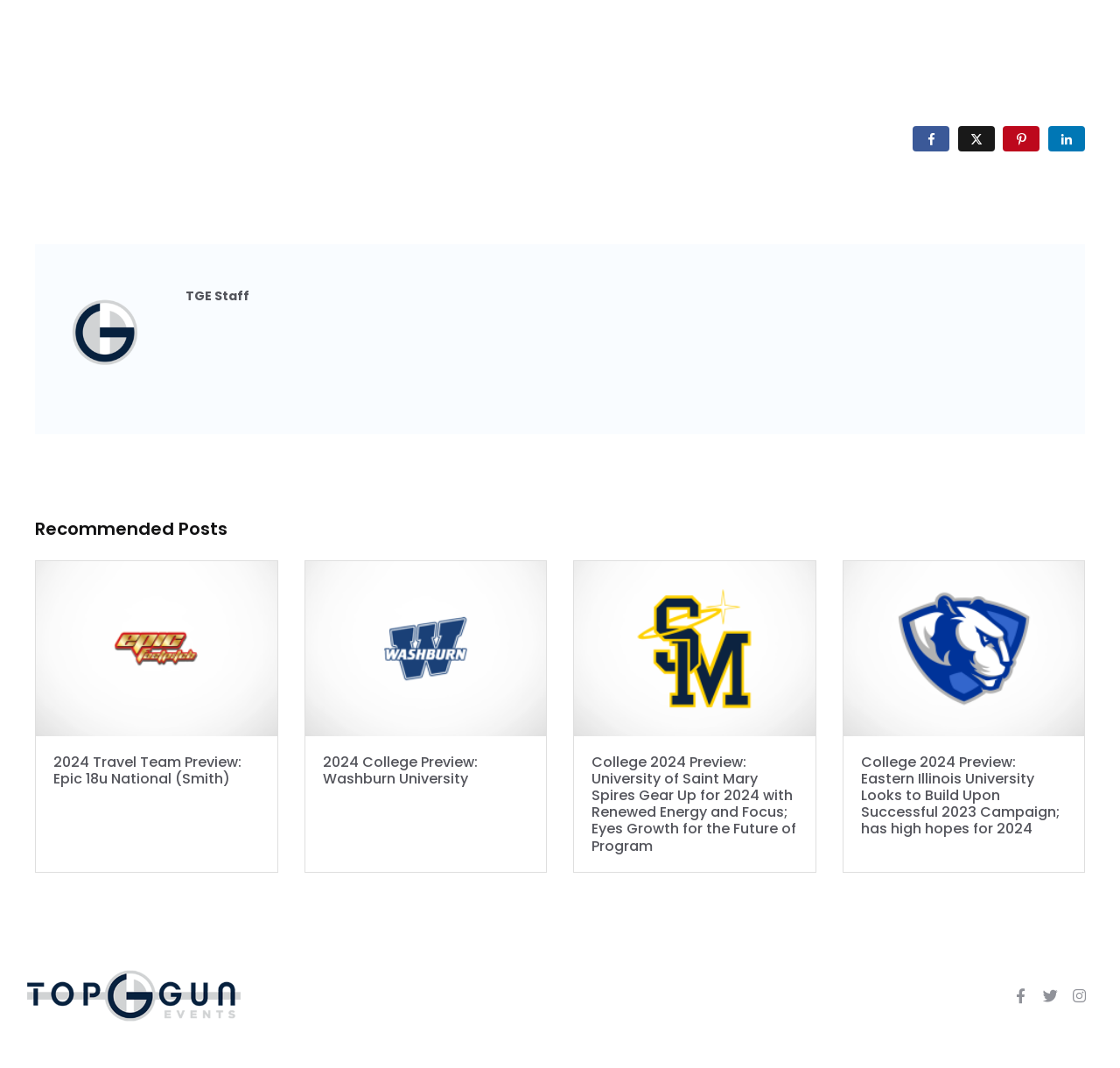Please find the bounding box coordinates of the section that needs to be clicked to achieve this instruction: "Click the LOAD MORE POSTS button".

None